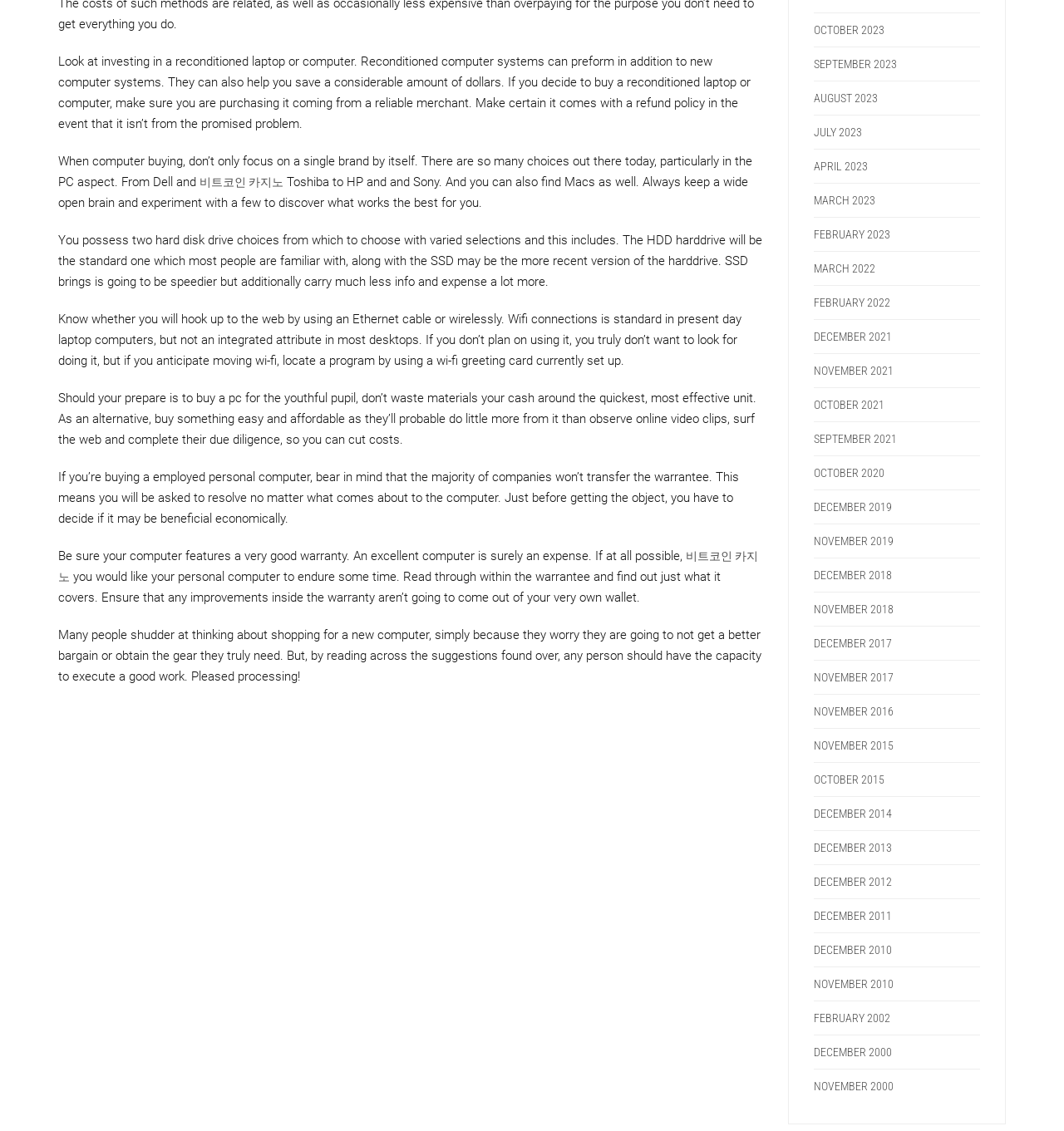Determine the bounding box coordinates of the target area to click to execute the following instruction: "Click on 비트코인 카지노."

[0.055, 0.486, 0.712, 0.516]